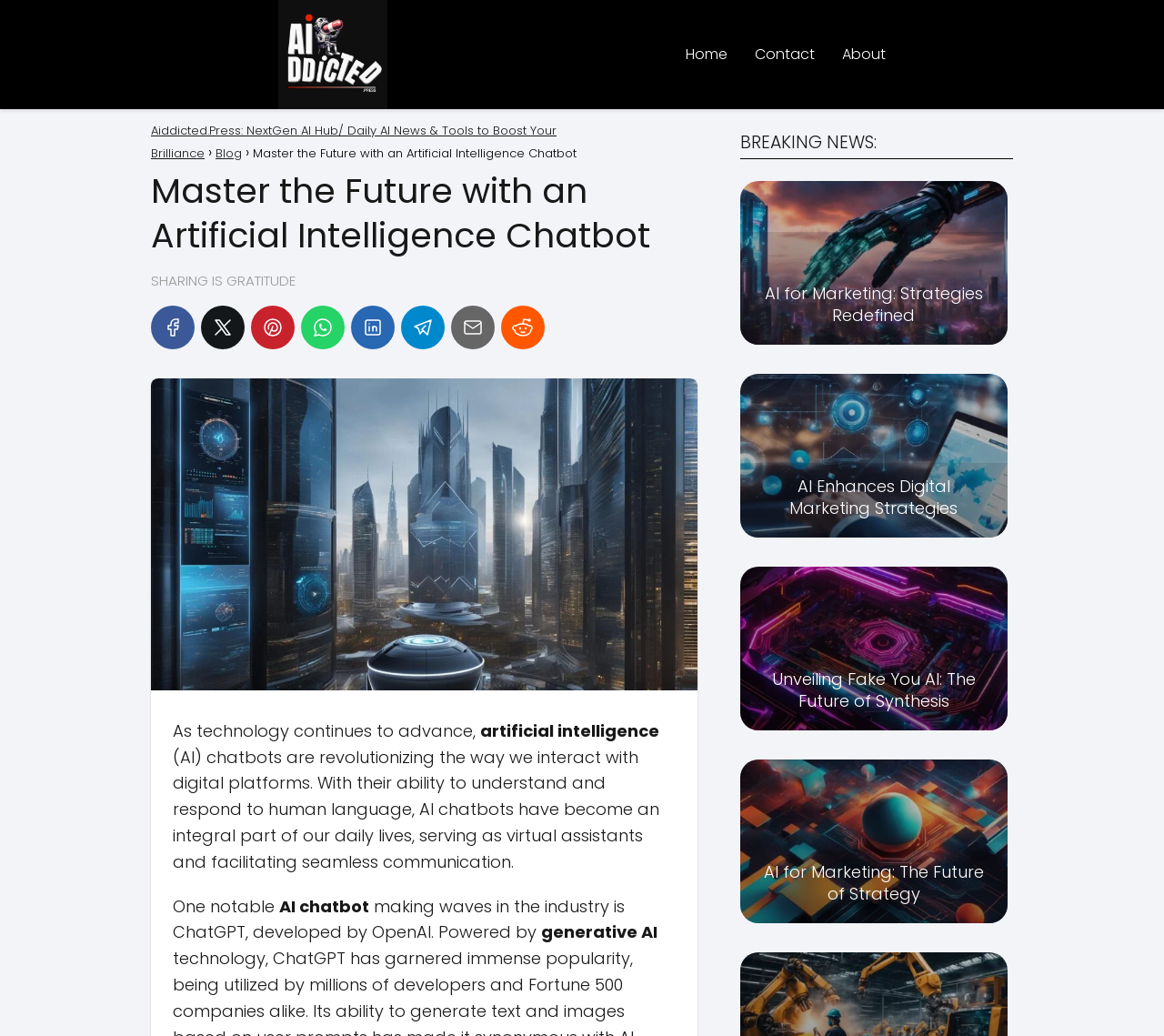Specify the bounding box coordinates of the area that needs to be clicked to achieve the following instruction: "Visit the Reedsy Facebook page".

None